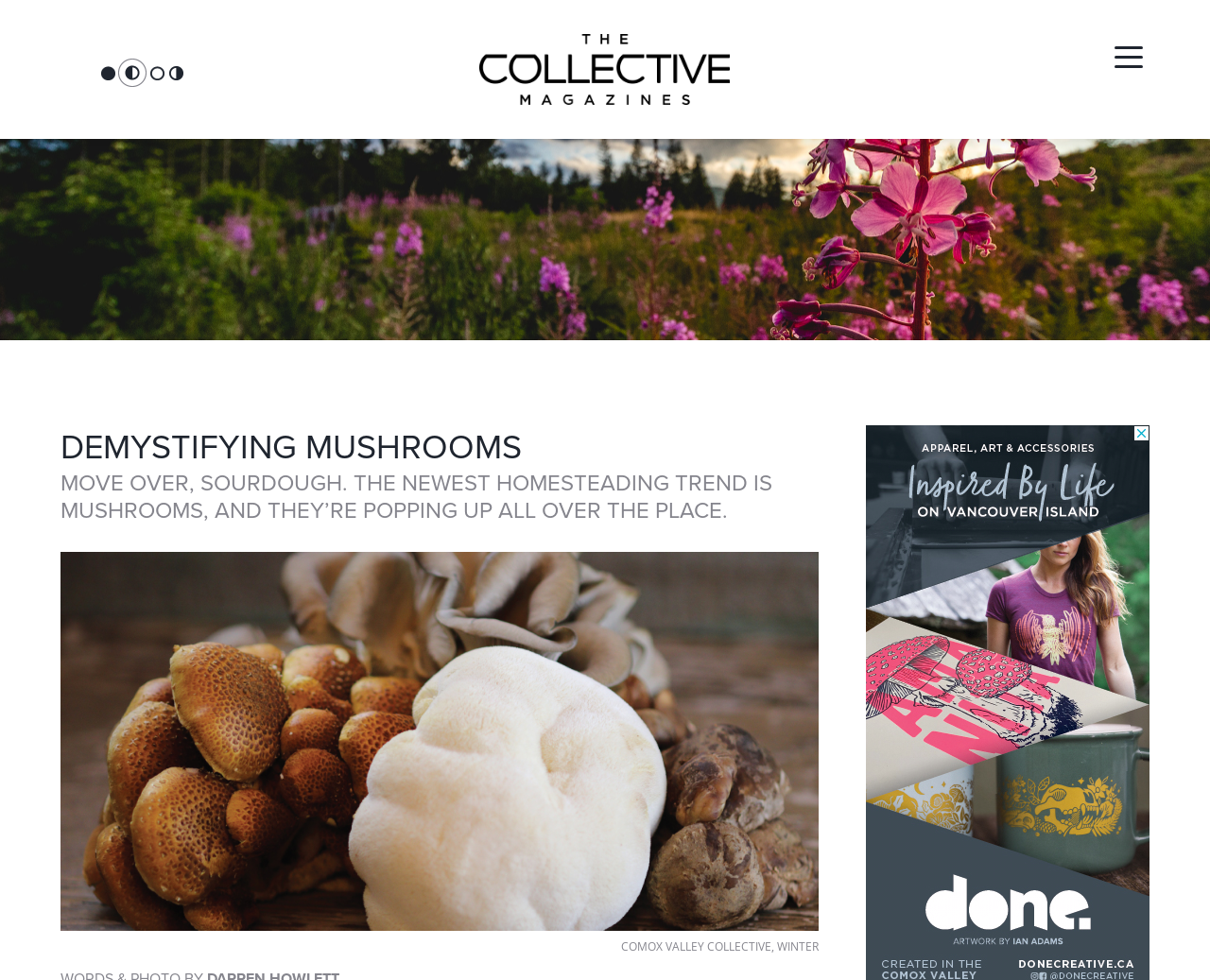Elaborate on the different components and information displayed on the webpage.

The webpage is about demystifying mushrooms, with a focus on their use in homesteading. At the top left of the page, there are four small images arranged horizontally, likely showcasing different types of mushrooms. Below these images, there is a collective logo, which is a link, situated roughly in the middle of the page. 

Above the collective logo, there are two headings. The first heading, "DEMYSTIFYING MUSHROOMS", is in a larger font size and spans across the top of the page. The second heading, "MOVE OVER, SOURDOUGH. THE NEWEST HOMESTEADING TREND IS MUSHROOMS, AND THEY’RE POPPING UP ALL OVER THE PLACE.", is in a smaller font size and is positioned below the first heading. 

To the right of the headings, there is a large image that takes up most of the page's width and extends from the middle to the bottom of the page. This image likely showcases mushrooms in a homesteading setting.

At the bottom of the page, there are two links: "COMOX VALLEY COLLECTIVE" and "WINTER", positioned side by side.